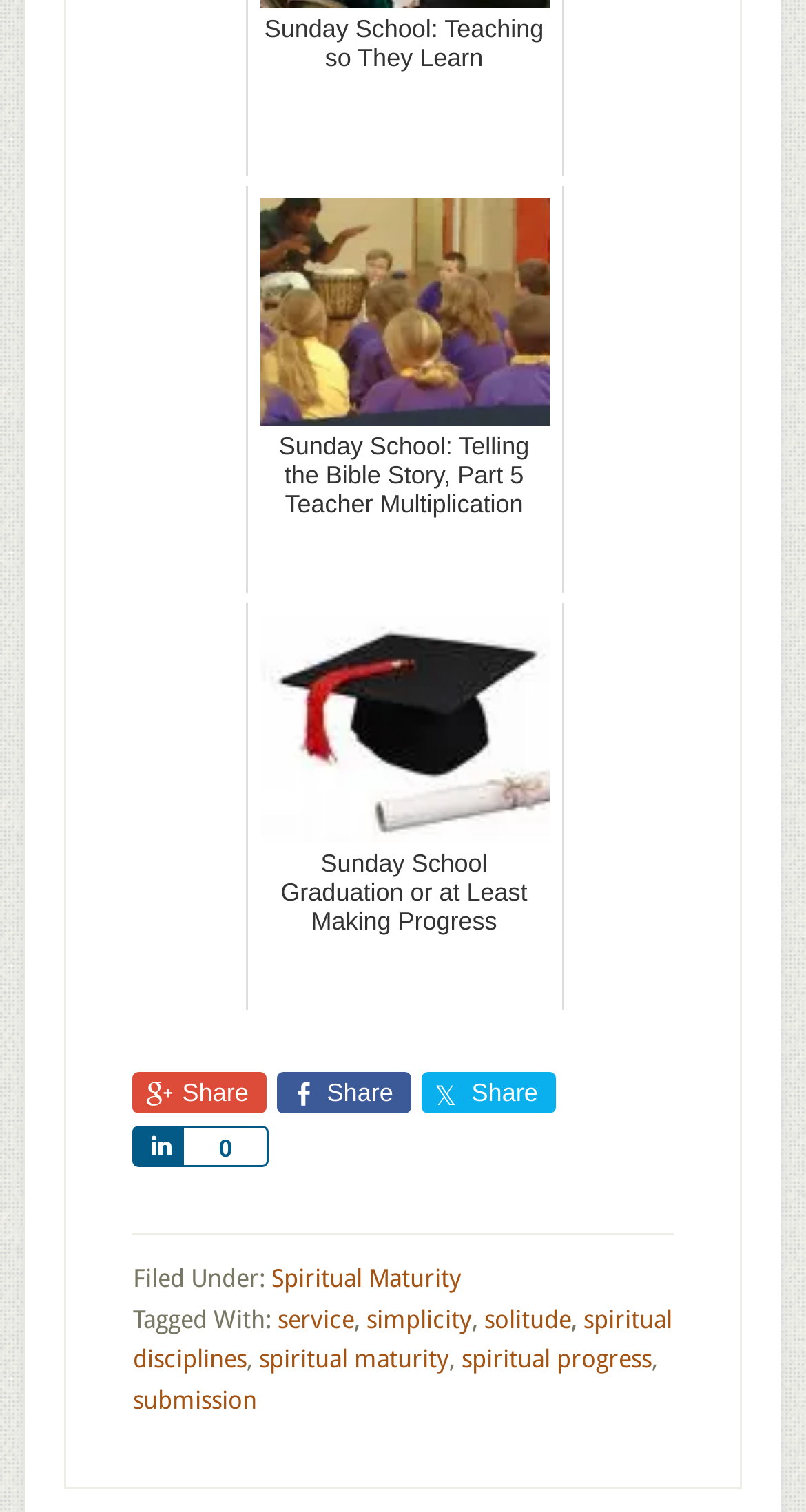Please identify the bounding box coordinates of the element that needs to be clicked to execute the following command: "Read about spiritual progress". Provide the bounding box using four float numbers between 0 and 1, formatted as [left, top, right, bottom].

[0.572, 0.889, 0.808, 0.908]